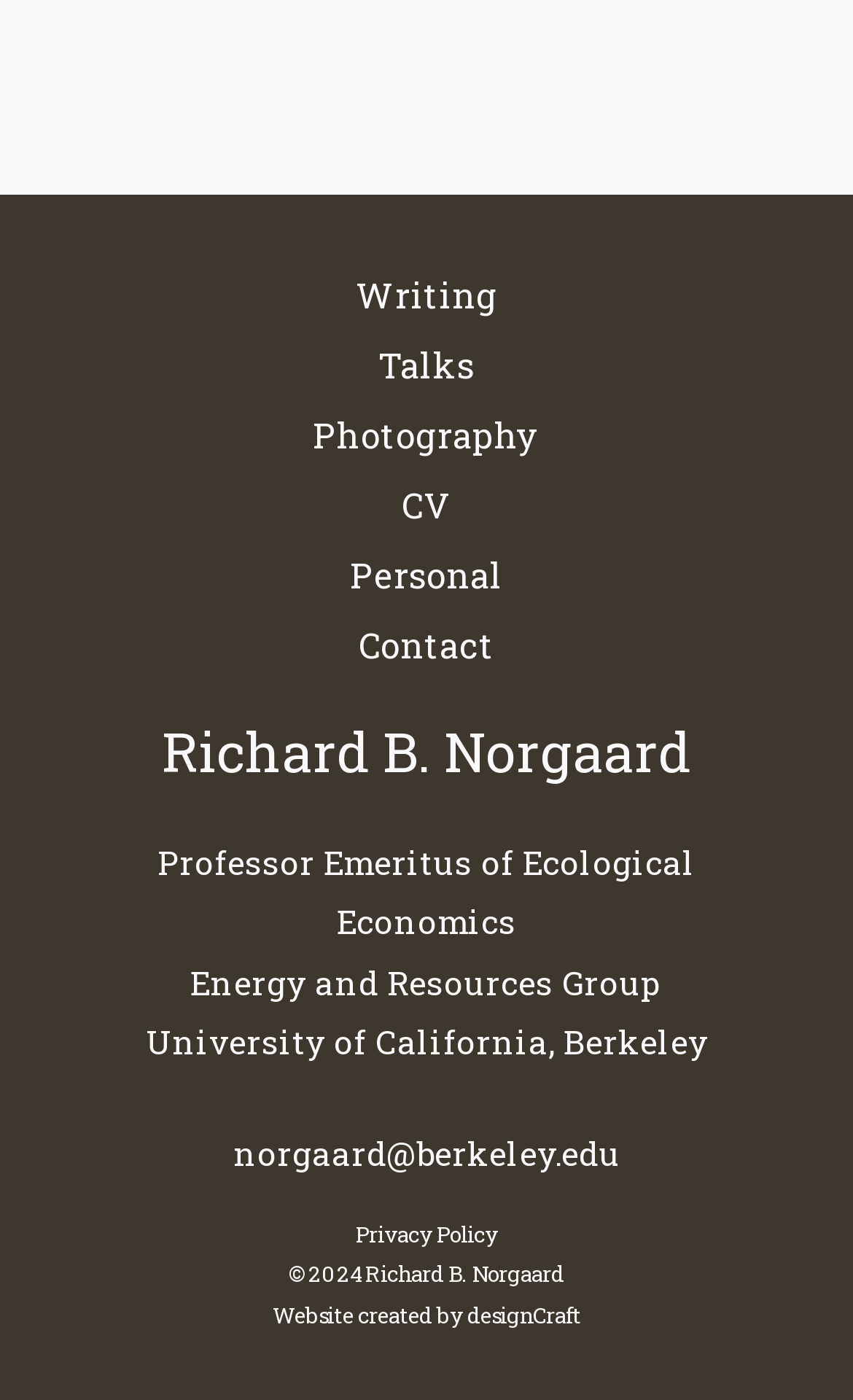Answer with a single word or phrase: 
What is Richard B. Norgaard's profession?

Professor Emeritus